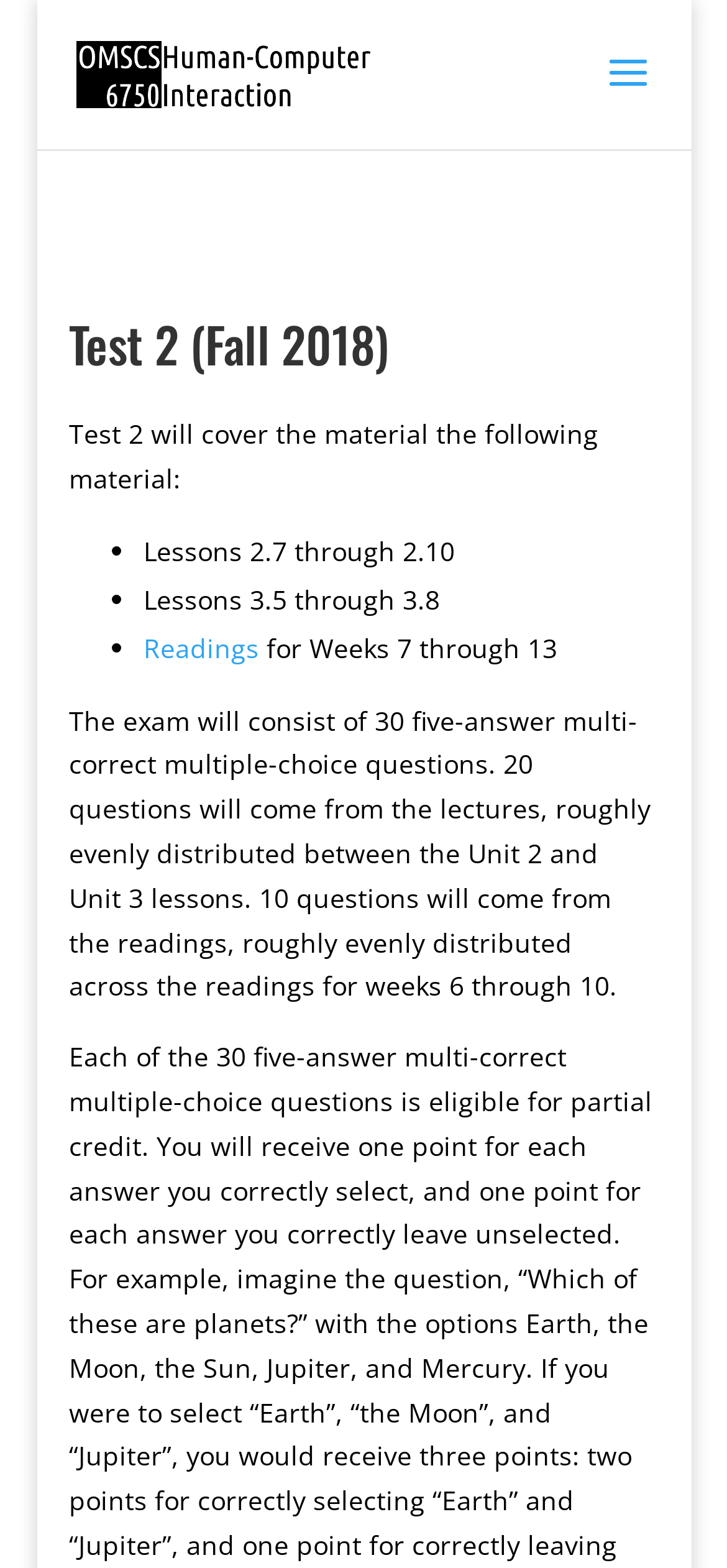Write an exhaustive caption that covers the webpage's main aspects.

The webpage is about a course, specifically "Test 2" of "OMS CS6750", which is focused on the material covered in lessons 2.7 through 2.10 and 3.5 through 3.8, as well as readings for weeks 7 through 13. 

At the top left of the page, there is a link to "OMS CS6750" accompanied by an image with the same name. Below this, there is a heading that reads "Test 2 (Fall 2018)". 

Further down, there is a paragraph of text that explains the scope of the test, followed by a bulleted list of the material to be covered. The list consists of three items: lessons 2.7 through 2.10, lessons 3.5 through 3.8, and readings. The readings item is a link. 

Below the list, there is a detailed description of the exam format, which consists of 30 multiple-choice questions, with 20 questions coming from the lectures and 10 from the readings.